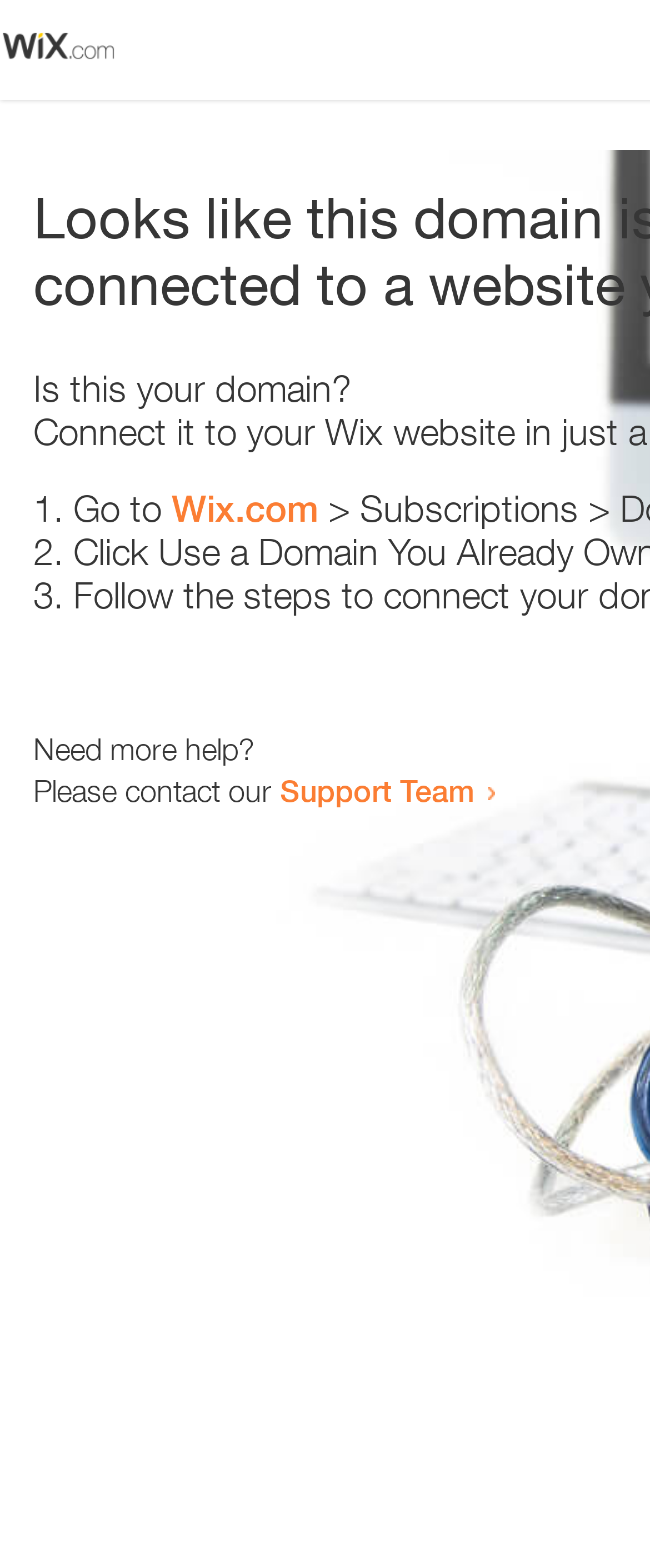Identify and extract the main heading from the webpage.

Looks like this domain isn't
connected to a website yet